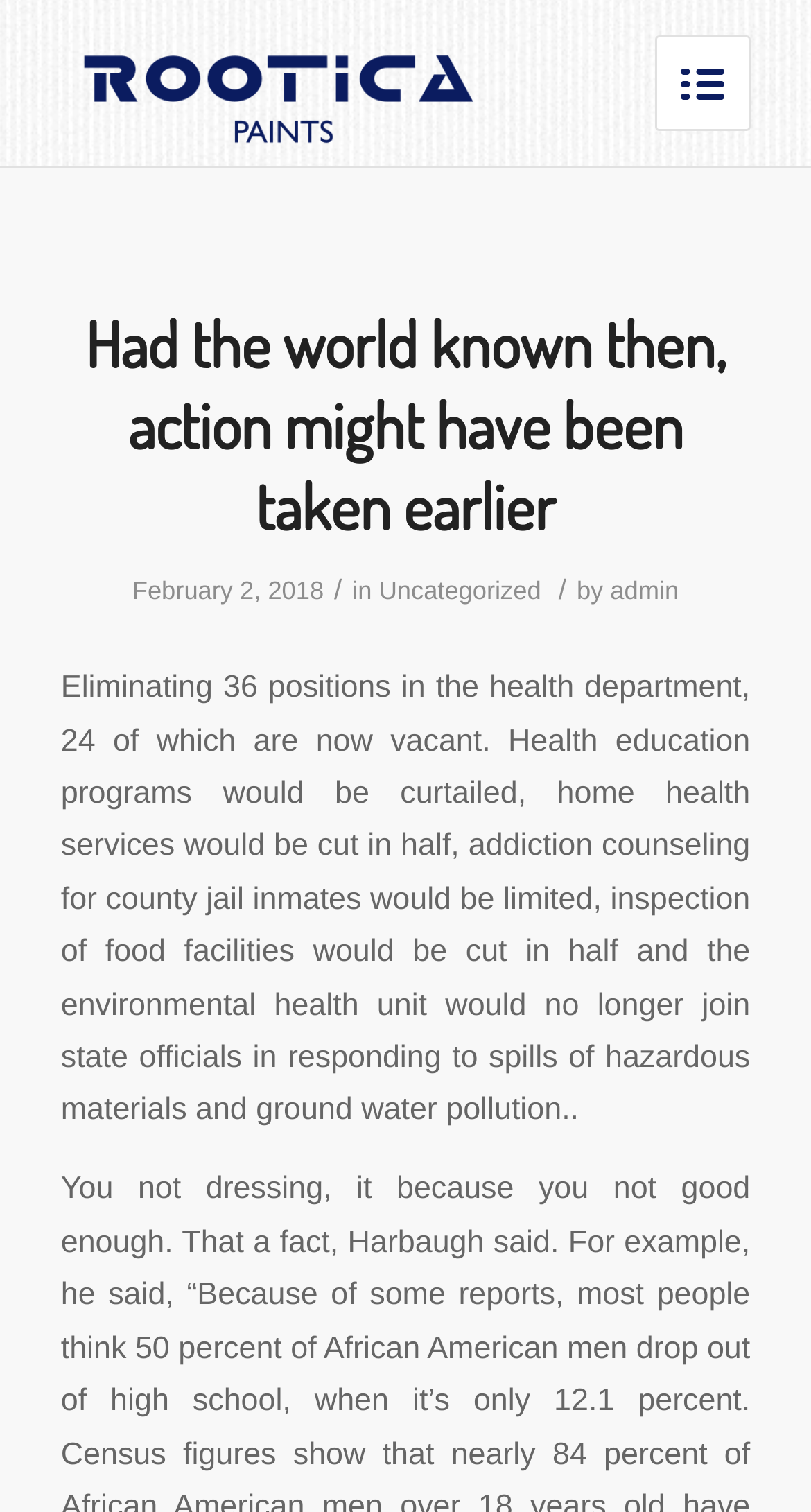Determine the bounding box coordinates for the HTML element mentioned in the following description: "Atx Smps". The coordinates should be a list of four floats ranging from 0 to 1, represented as [left, top, right, bottom].

None